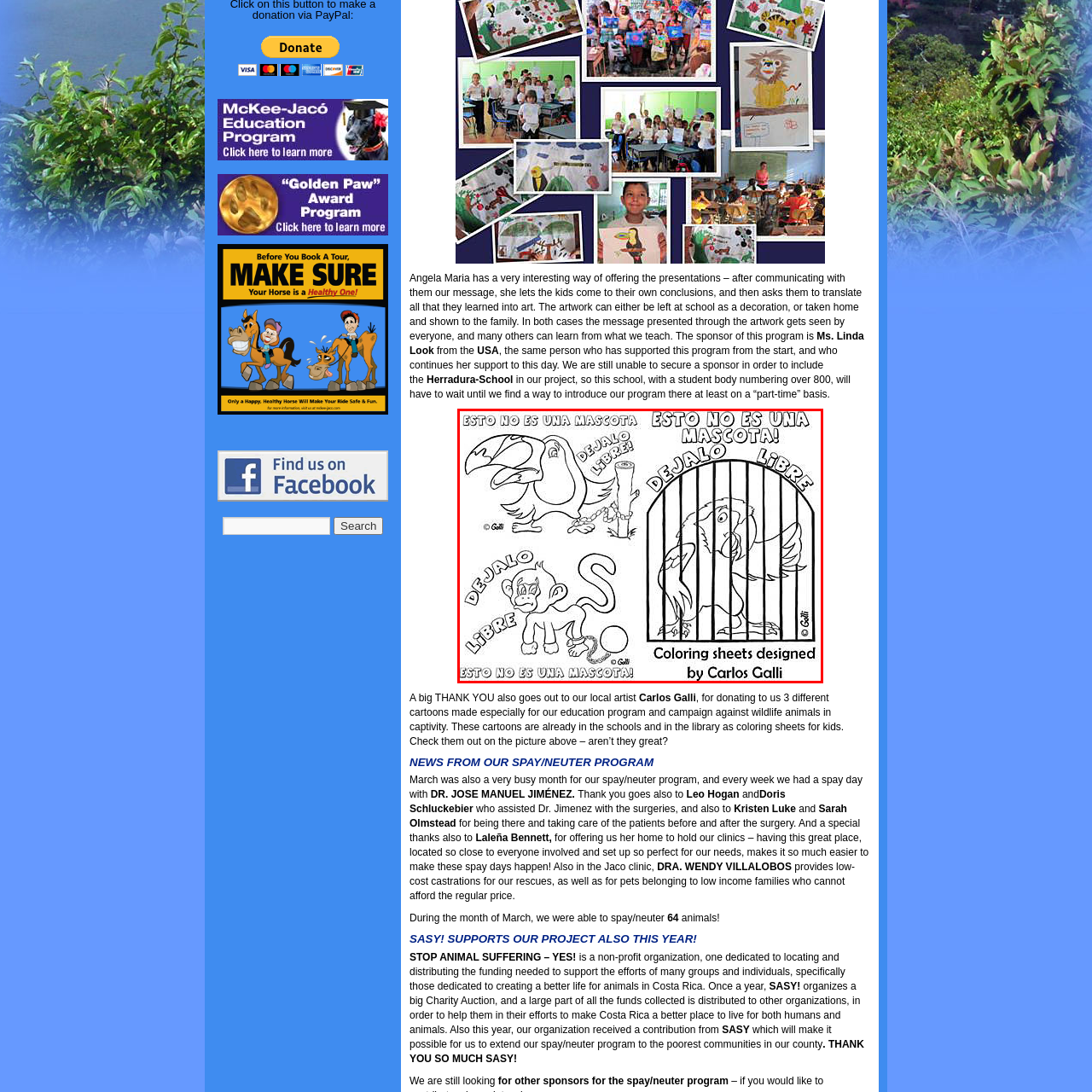Concentrate on the part of the image bordered in red, What design element reinforces the message against keeping wild animals as pets? Answer concisely with a word or phrase.

Cage background